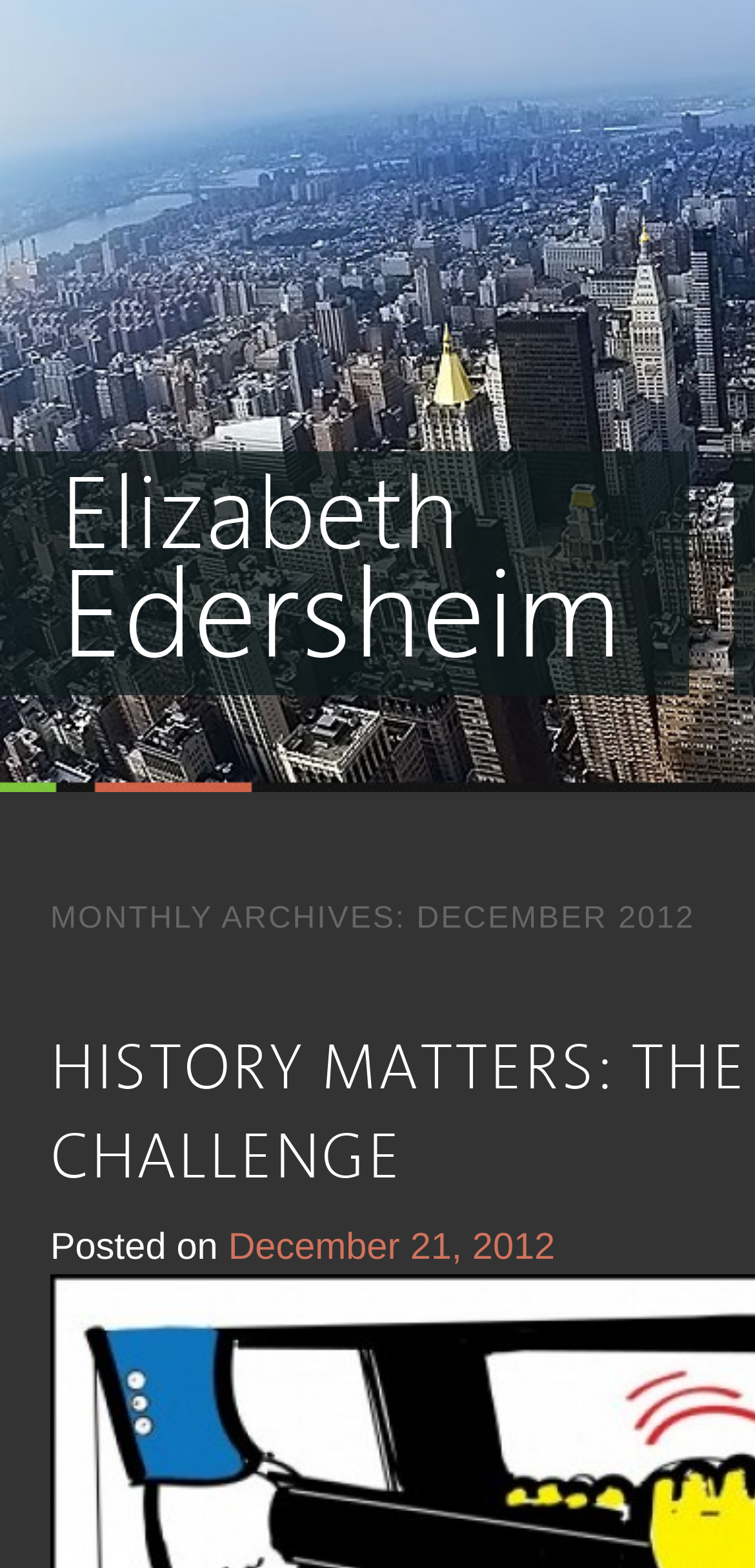Predict the bounding box for the UI component with the following description: "Elizabeth Edersheim".

[0.079, 0.298, 0.826, 0.436]